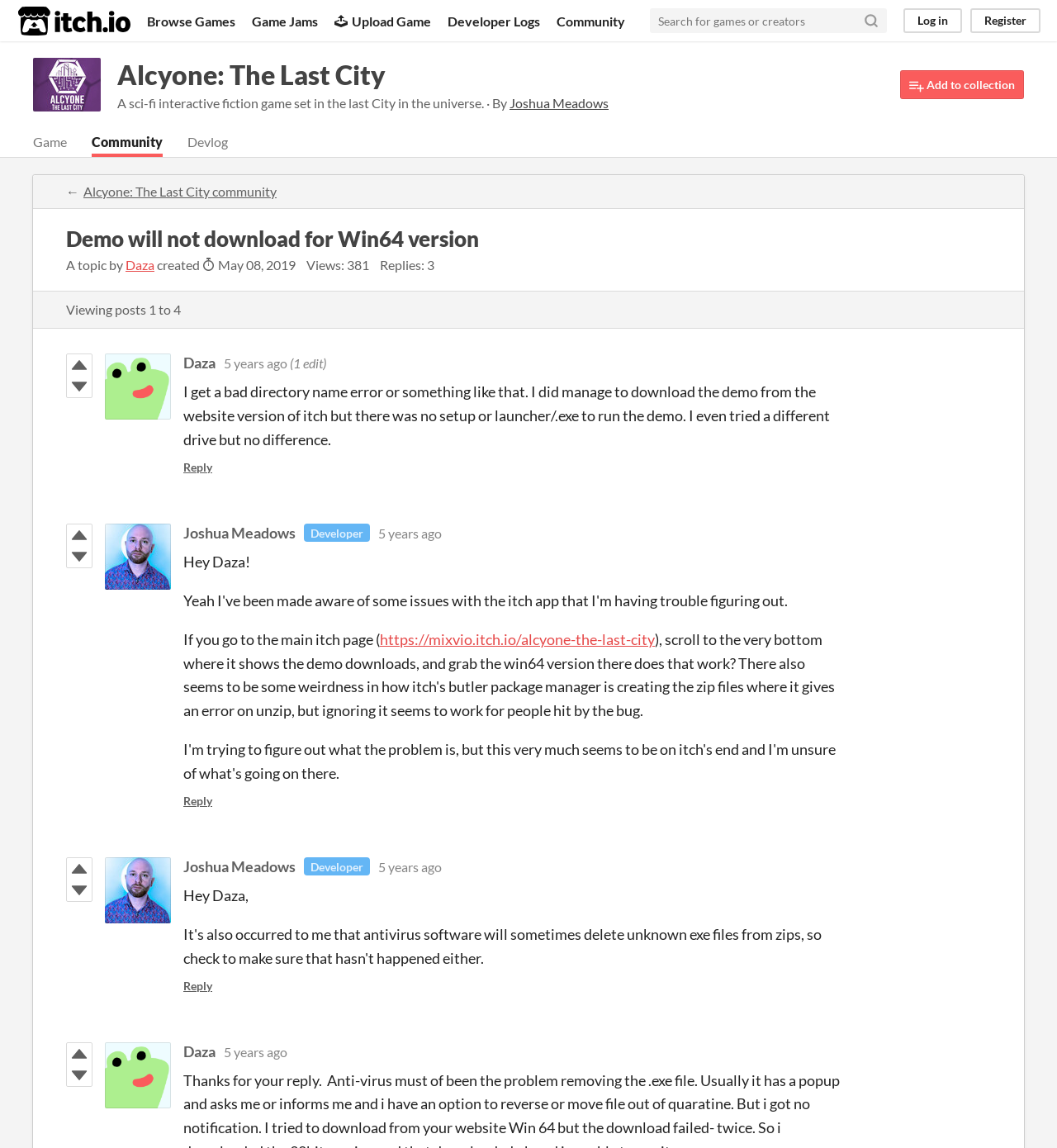Provide the bounding box coordinates of the HTML element described by the text: "Nicholas Idoko Technologies". The coordinates should be in the format [left, top, right, bottom] with values between 0 and 1.

None